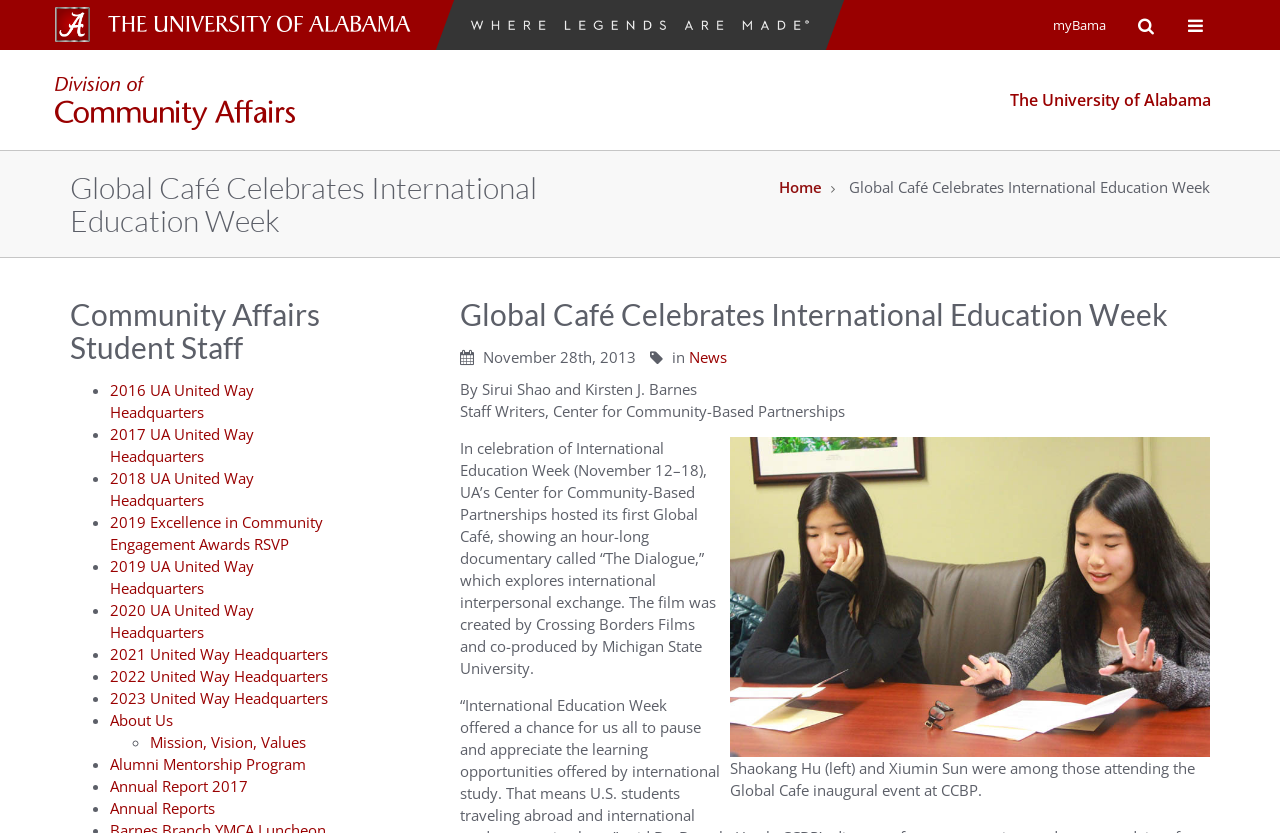What is the name of the event celebrated in the article?
Based on the image, provide a one-word or brief-phrase response.

International Education Week